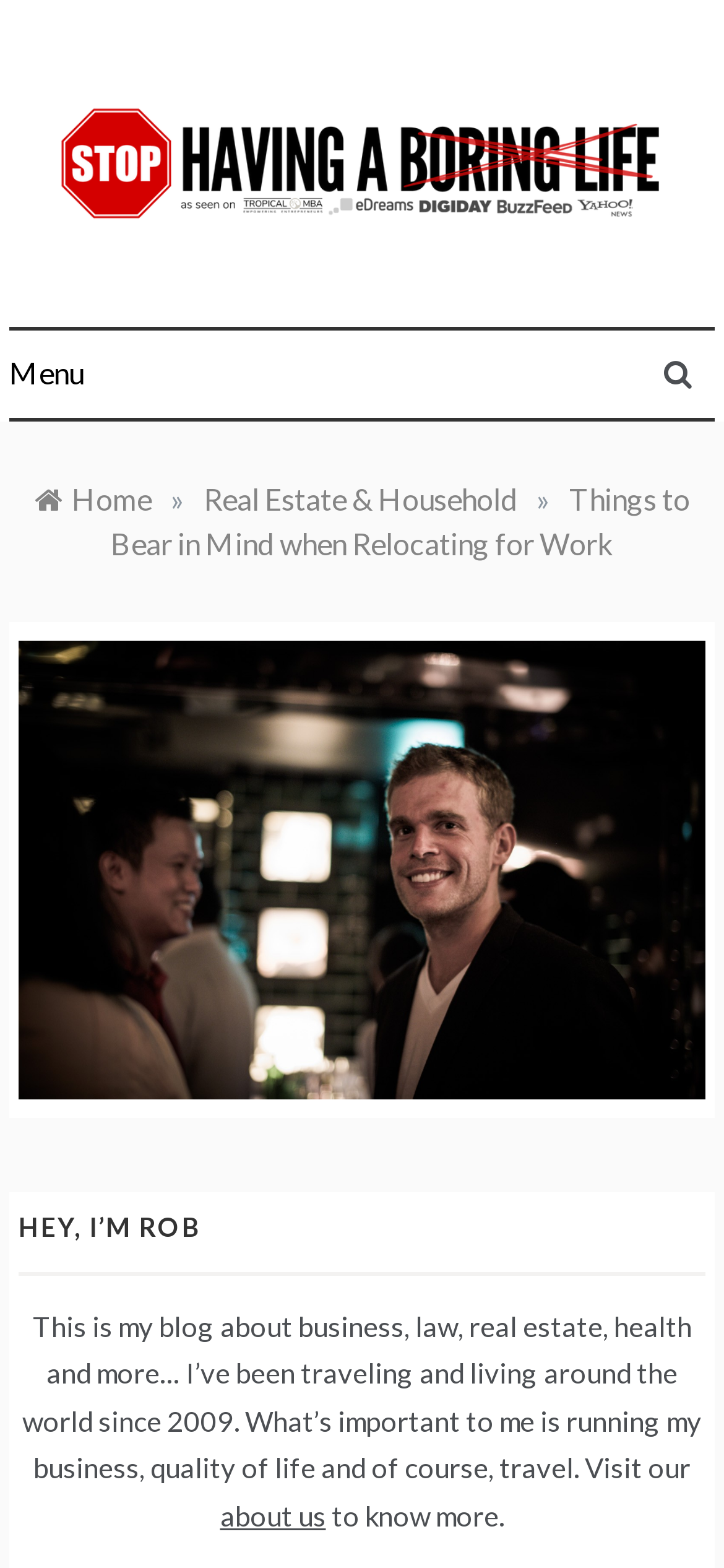What is the topic of the blog post above the breadcrumbs navigation?
Refer to the screenshot and deliver a thorough answer to the question presented.

The blog post above the breadcrumbs navigation has a heading element 'Stop Having a Boring Life – If Life is Boring, You're Doing it Wrong!' and an image with the same title, indicating that the topic of the blog post is 'Stop Having a Boring Life'.